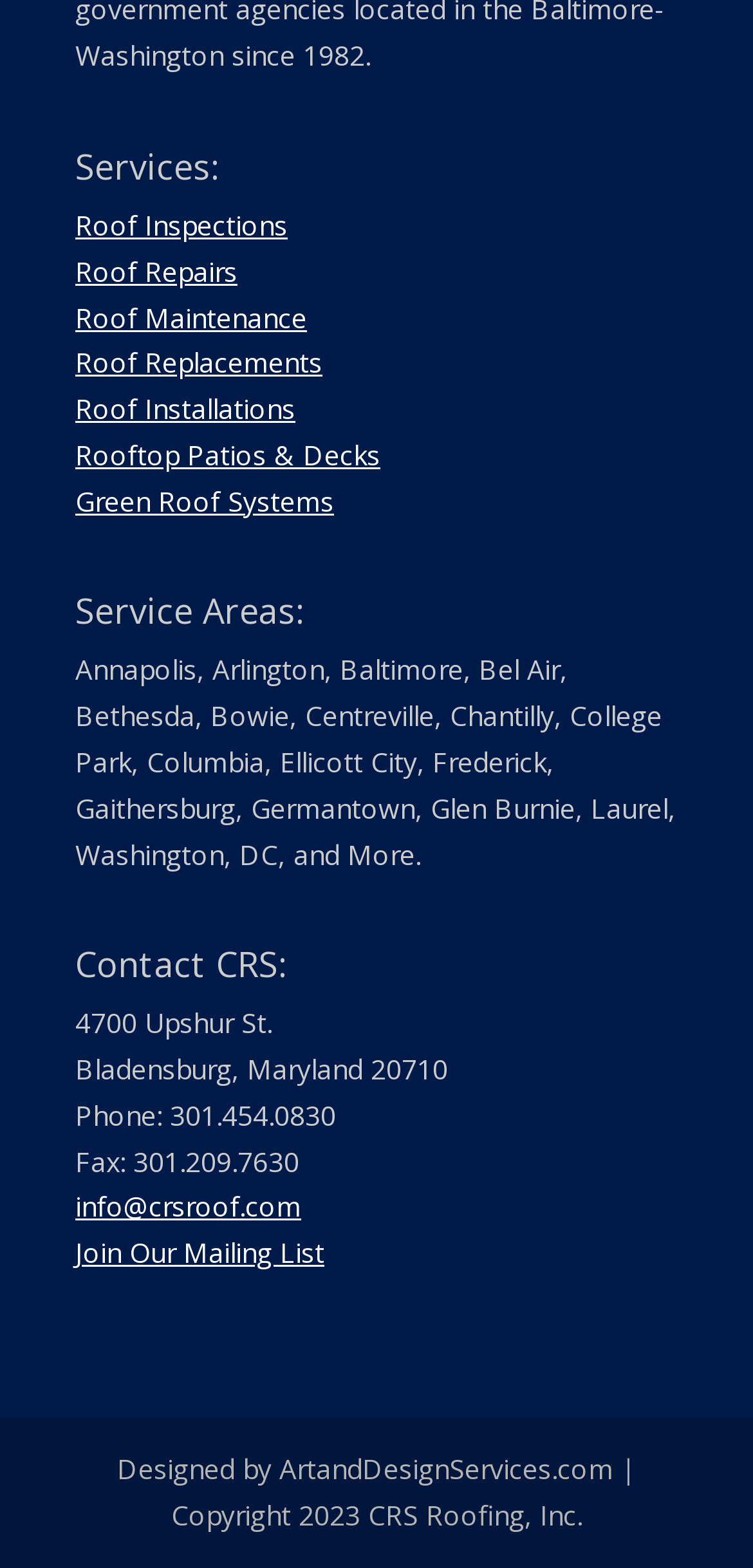Identify the bounding box coordinates for the UI element described as: "Roof Repairs".

[0.1, 0.161, 0.315, 0.184]